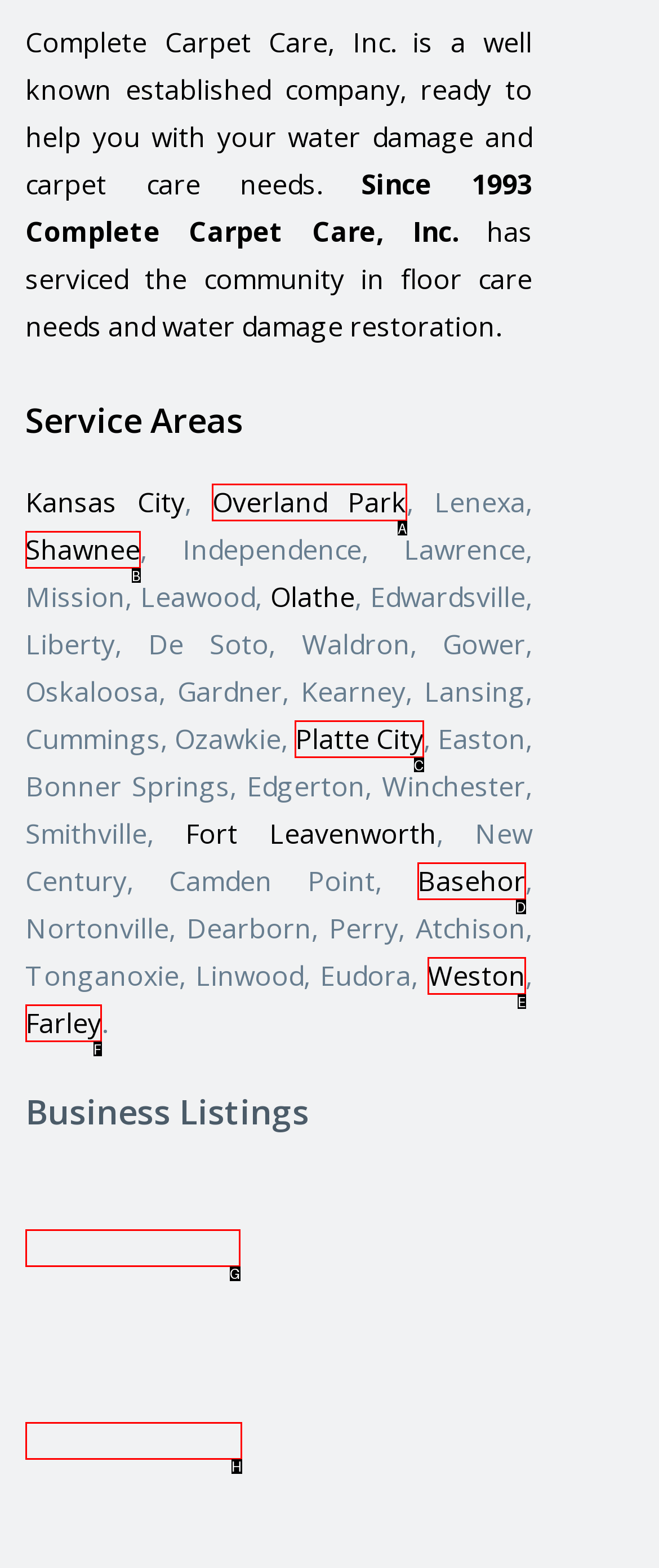Select the HTML element that fits the following description: alt="write google review"
Provide the letter of the matching option.

G